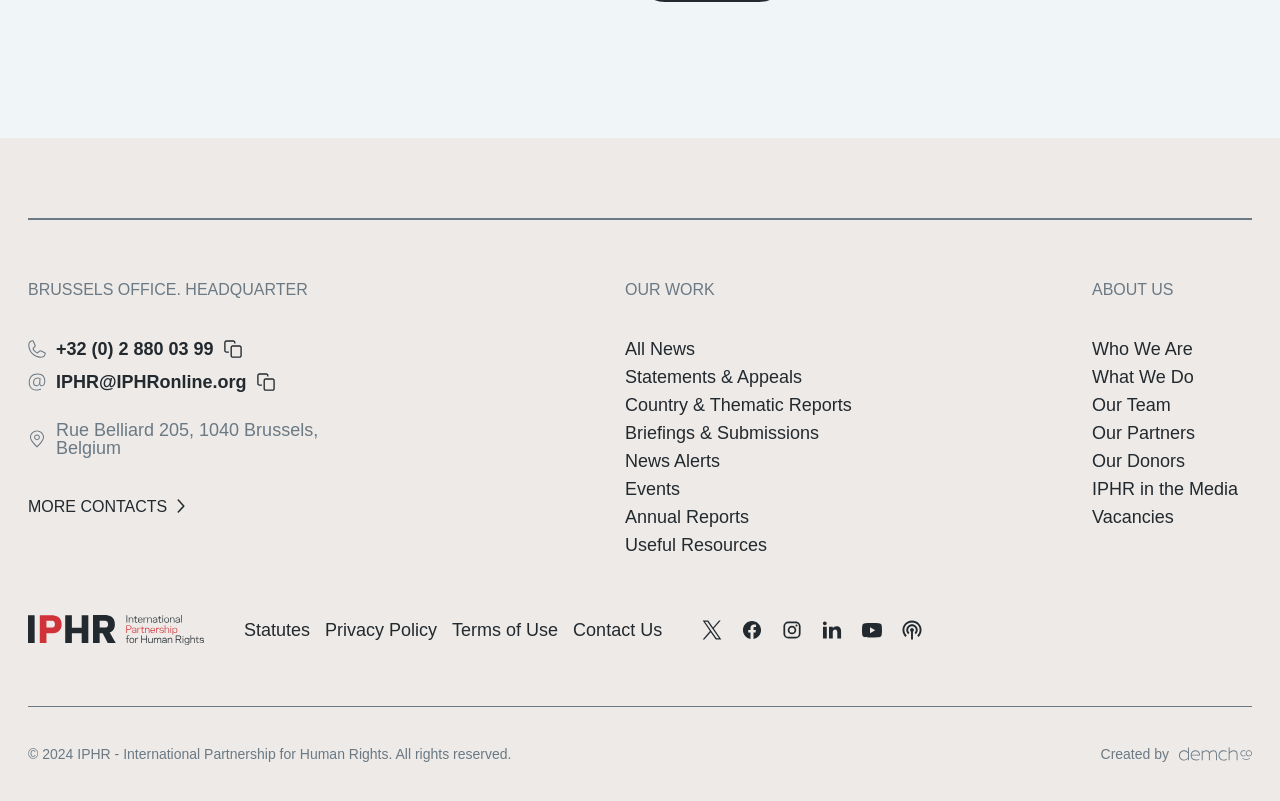Find the bounding box coordinates for the area that should be clicked to accomplish the instruction: "Read all news".

[0.488, 0.423, 0.543, 0.448]